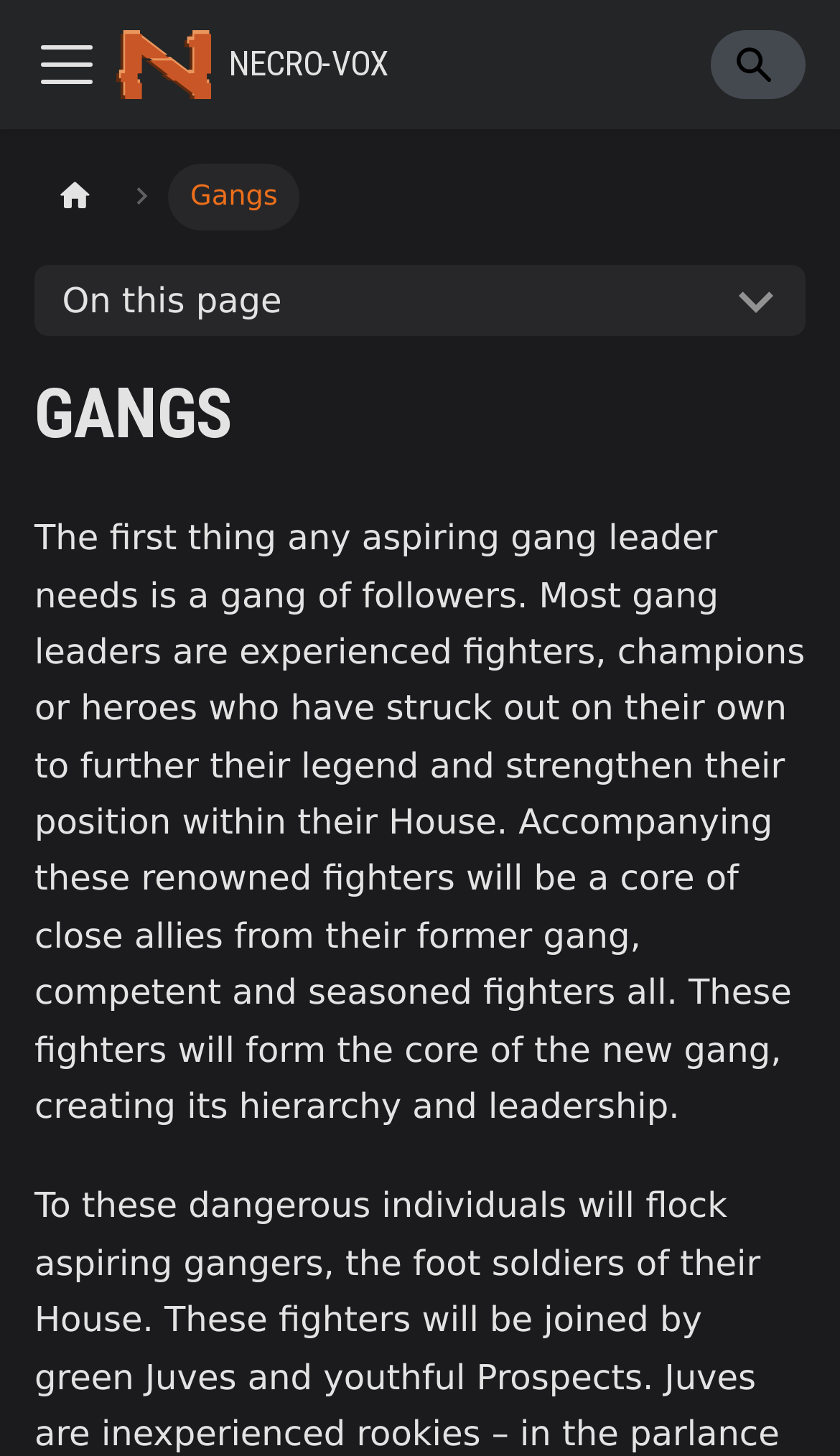Create a detailed summary of all the visual and textual information on the webpage.

The webpage is about gangs, specifically focusing on the requirements for an aspiring gang leader. At the top of the page, there is a navigation bar with a toggle button on the left and a site logo on the right, which is an image. Below the navigation bar, there is a search box on the right and a breadcrumbs navigation section on the left, which includes a link to the home page accompanied by a small image.

Below the breadcrumbs section, there is a button labeled "On this page" and a heading that reads "GANGS" in large text. The main content of the page is a paragraph of text that explains the importance of having a gang of followers for an aspiring gang leader, describing the typical composition of a gang and the role of experienced fighters and close allies.

The layout of the page is organized, with clear headings and concise text. The navigation elements are positioned at the top, with the main content below. The search box and breadcrumbs section are placed on the top right and left, respectively, while the main paragraph of text takes up most of the page's content area.